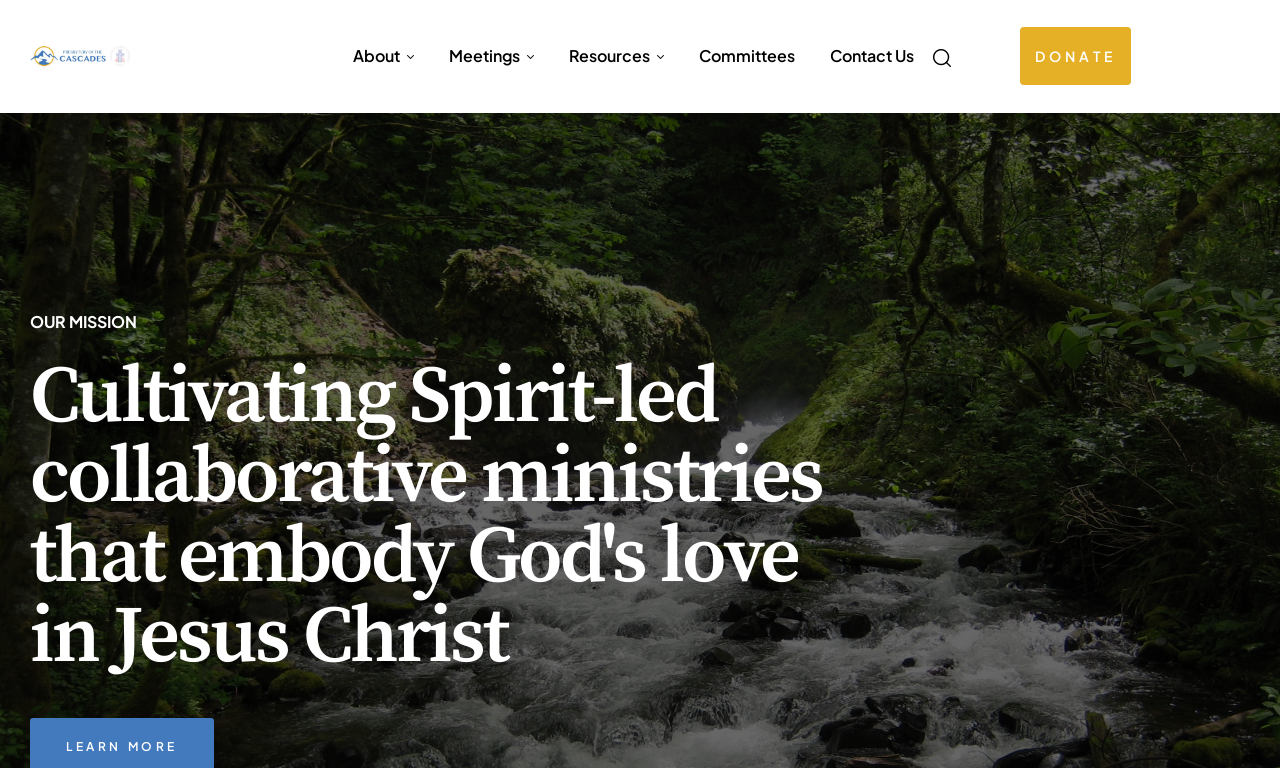What is the name of the organization?
Answer the question with a single word or phrase by looking at the picture.

Presbytery of the Cascades